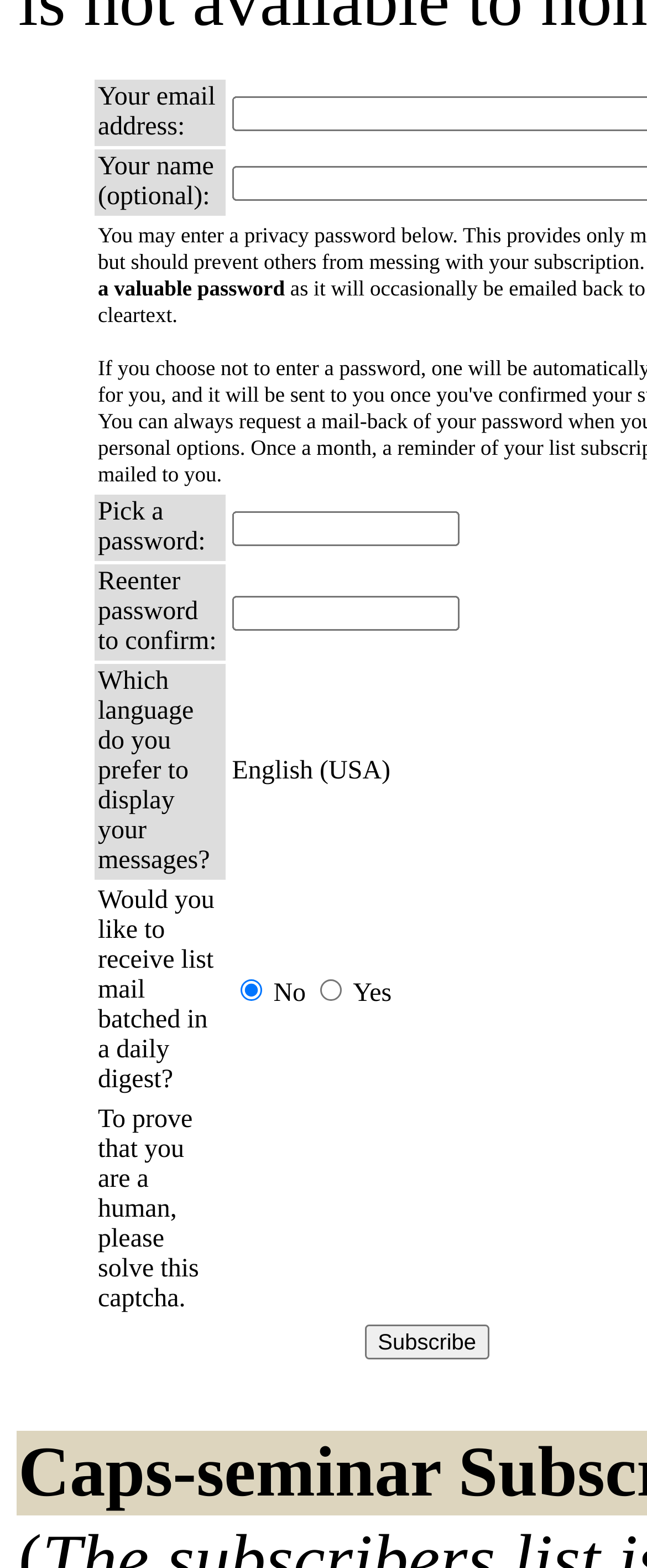What is the default option for receiving list mail?
Look at the screenshot and respond with one word or a short phrase.

Batched in a daily digest